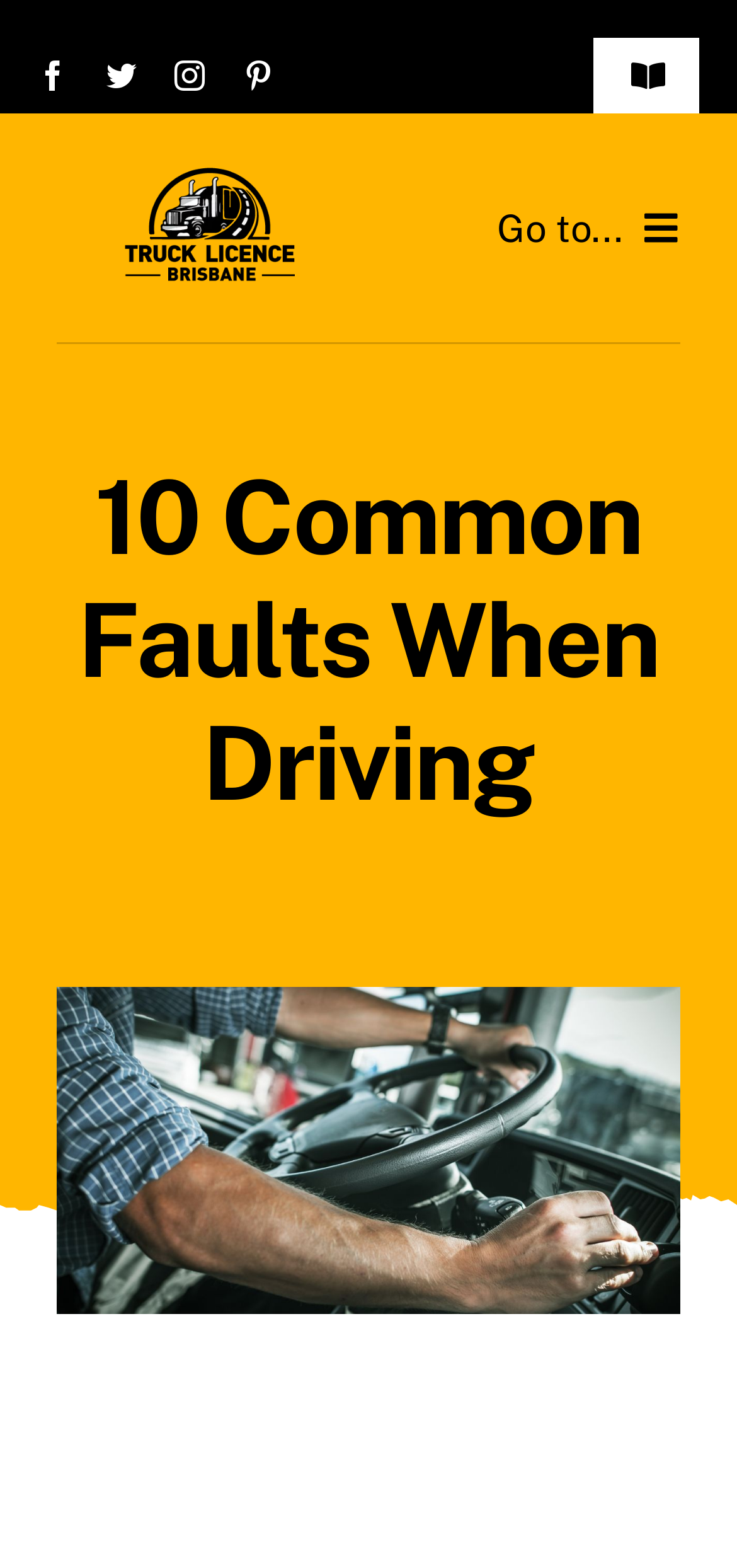Predict the bounding box of the UI element based on this description: "Toggle Navigation".

[0.805, 0.024, 0.949, 0.072]